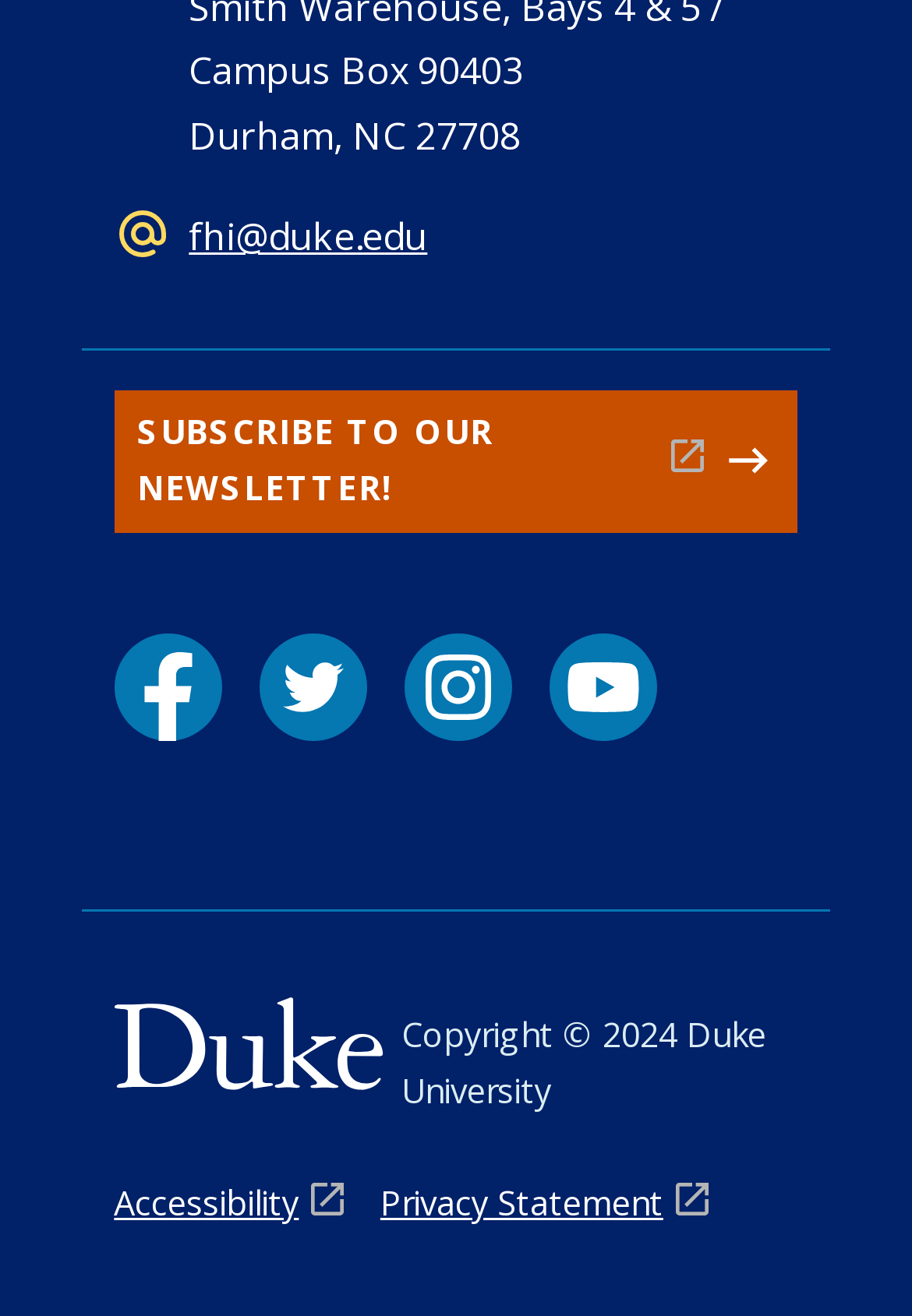What is the name of the university?
Please provide a comprehensive answer to the question based on the webpage screenshot.

The name of the university can be found at the bottom of the webpage, which is 'Duke University'. This is also linked to the university's website.